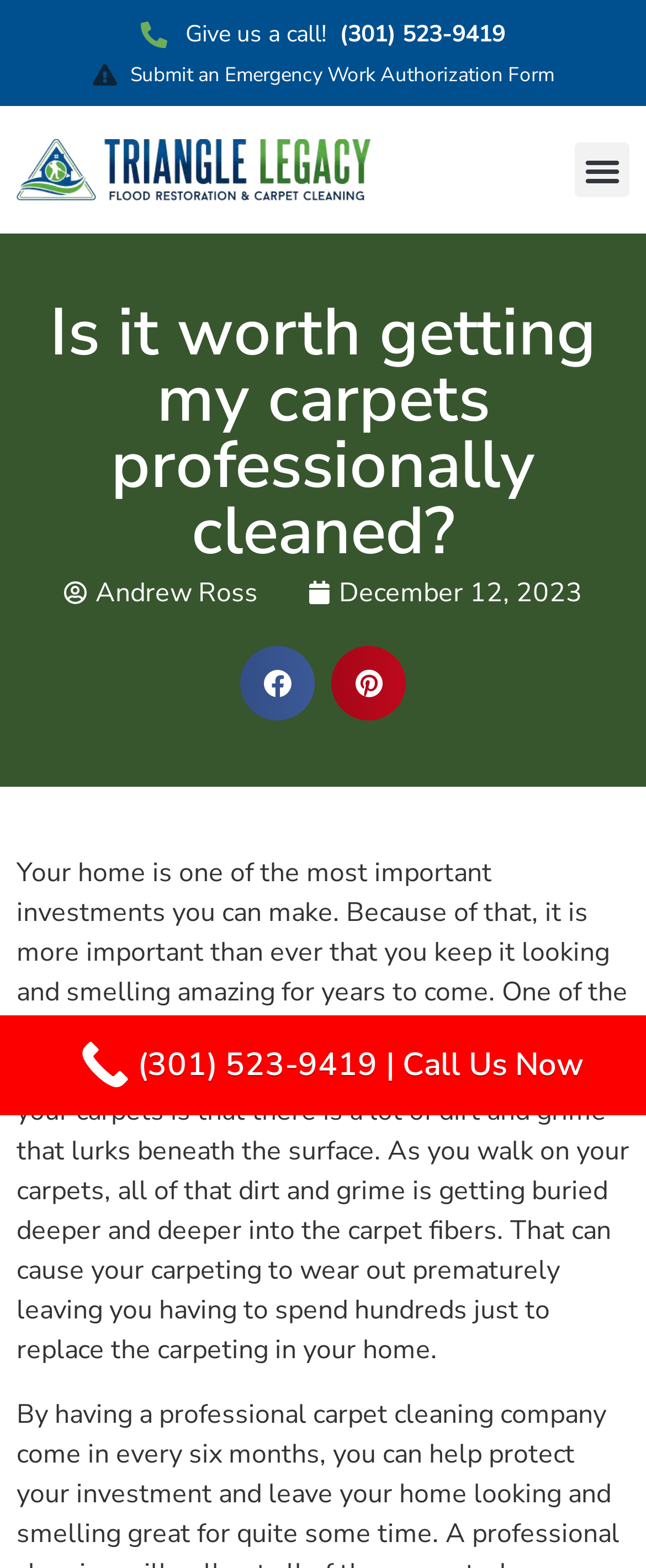What is the purpose of professional carpet cleaning?
Examine the webpage screenshot and provide an in-depth answer to the question.

I found the purpose of professional carpet cleaning by reading the static text which explains the importance of keeping home looking and smelling amazing and how professional carpet cleaning can help achieve that.